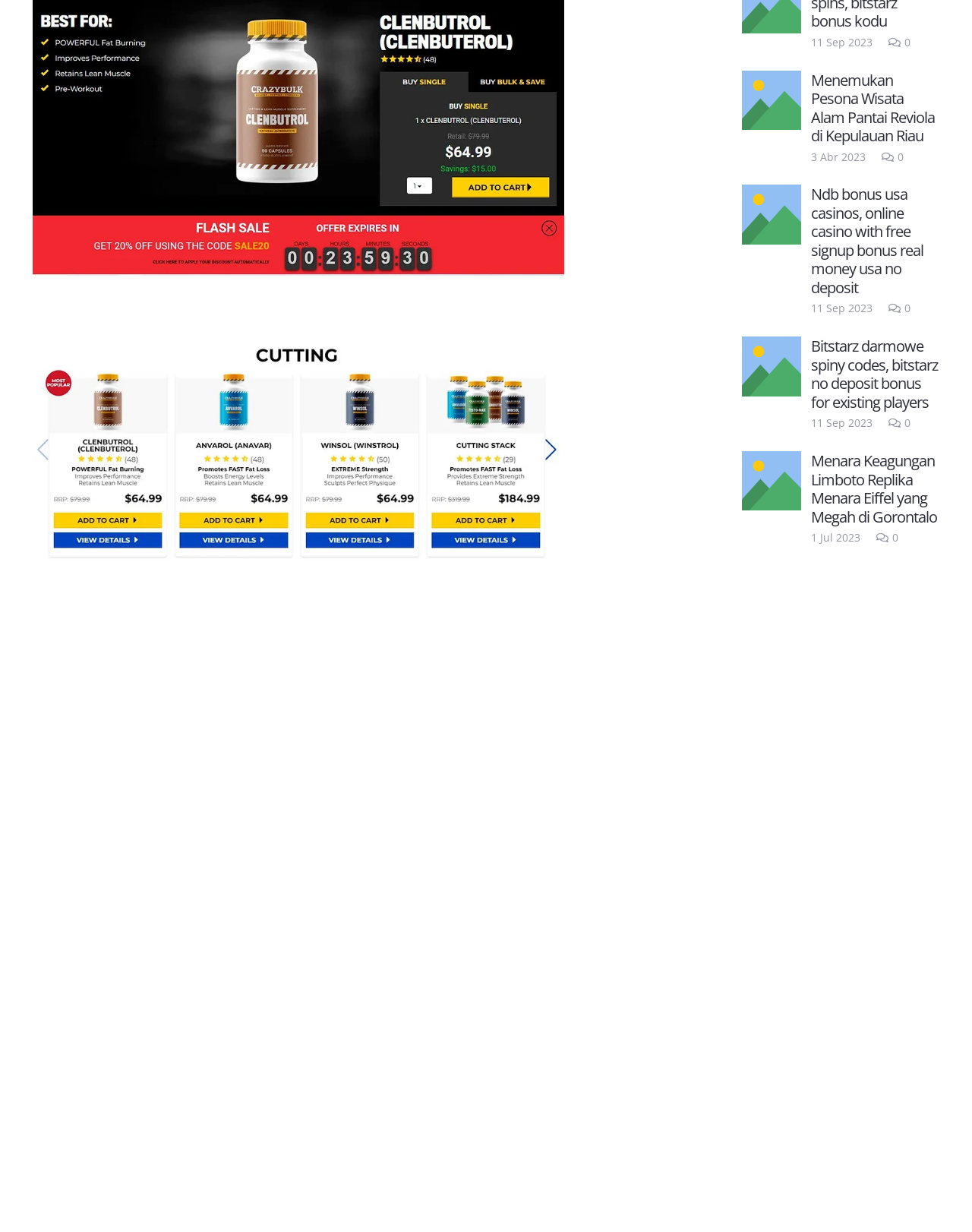Give the bounding box coordinates for the element described as: "TIENDA ONLINE".

[0.52, 0.336, 0.618, 0.35]